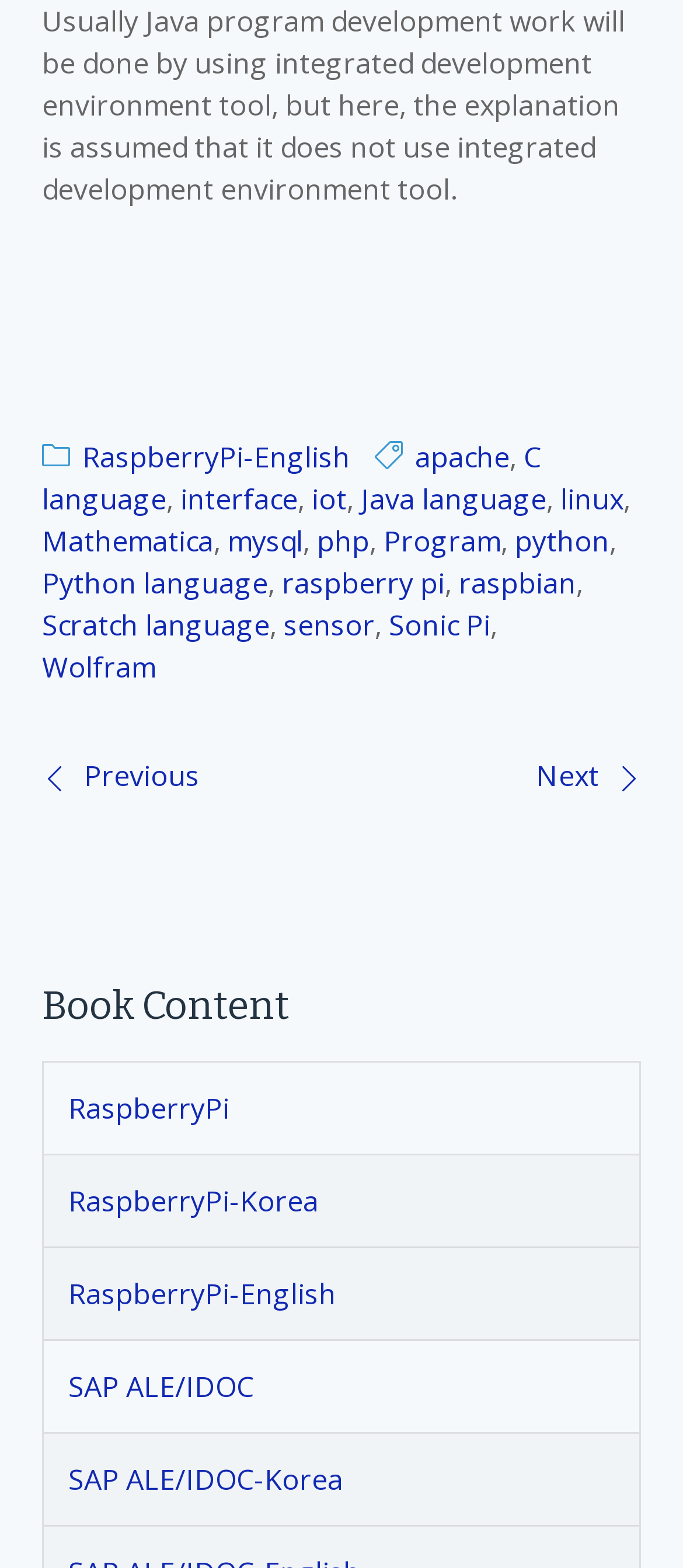How many links are in the footer?
Please provide a comprehensive answer based on the details in the screenshot.

I counted the number of link elements within the footer section, which starts with the element 'FooterAsNonLandmark'. There are 15 links in total.